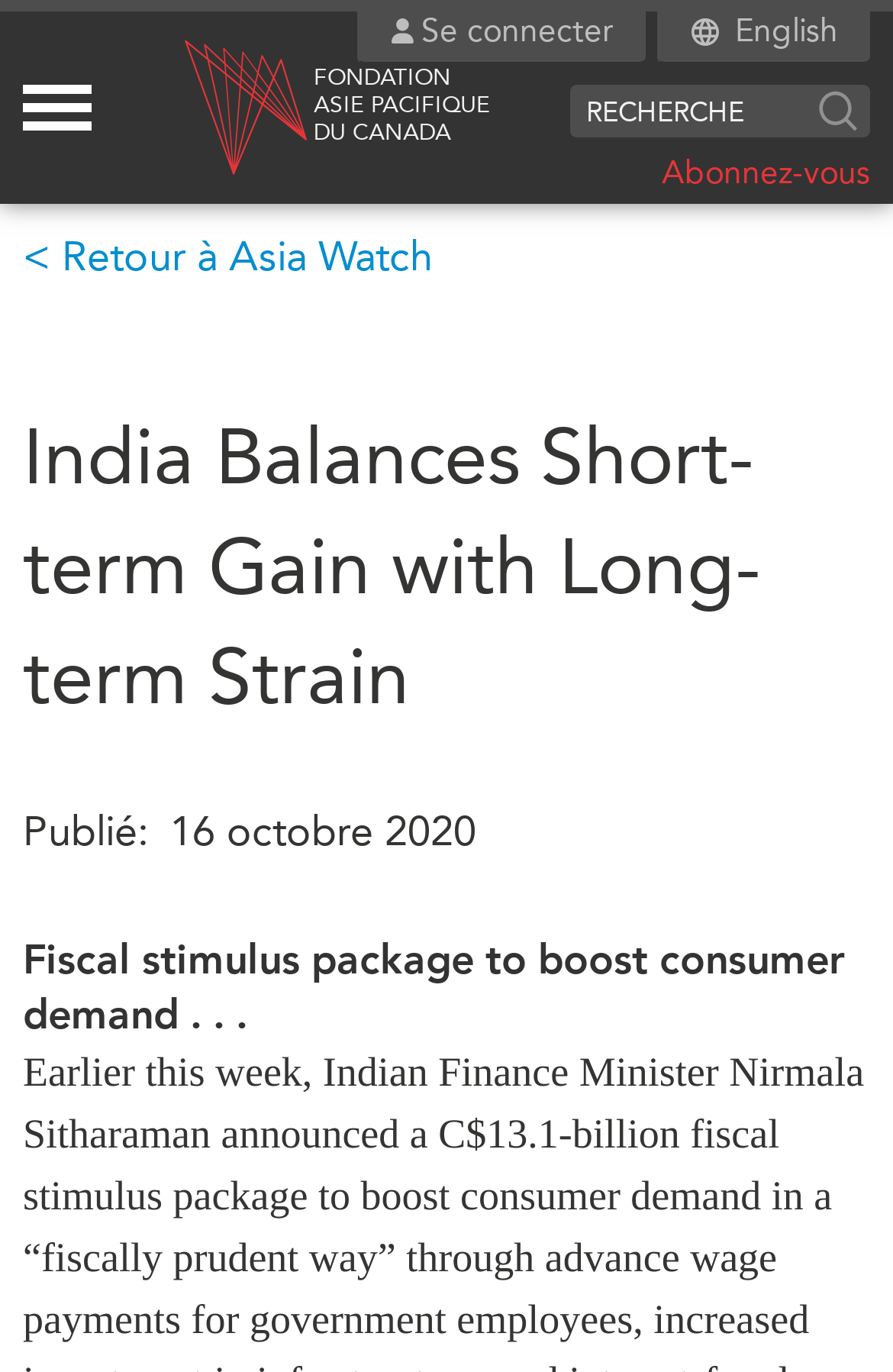Given the element description Conférences Canada-en-Asie, identify the bounding box coordinates for the UI element on the webpage screenshot. The format should be (top-left x, top-left y, bottom-right x, bottom-right y), with values between 0 and 1.

[0.077, 0.311, 0.445, 0.463]